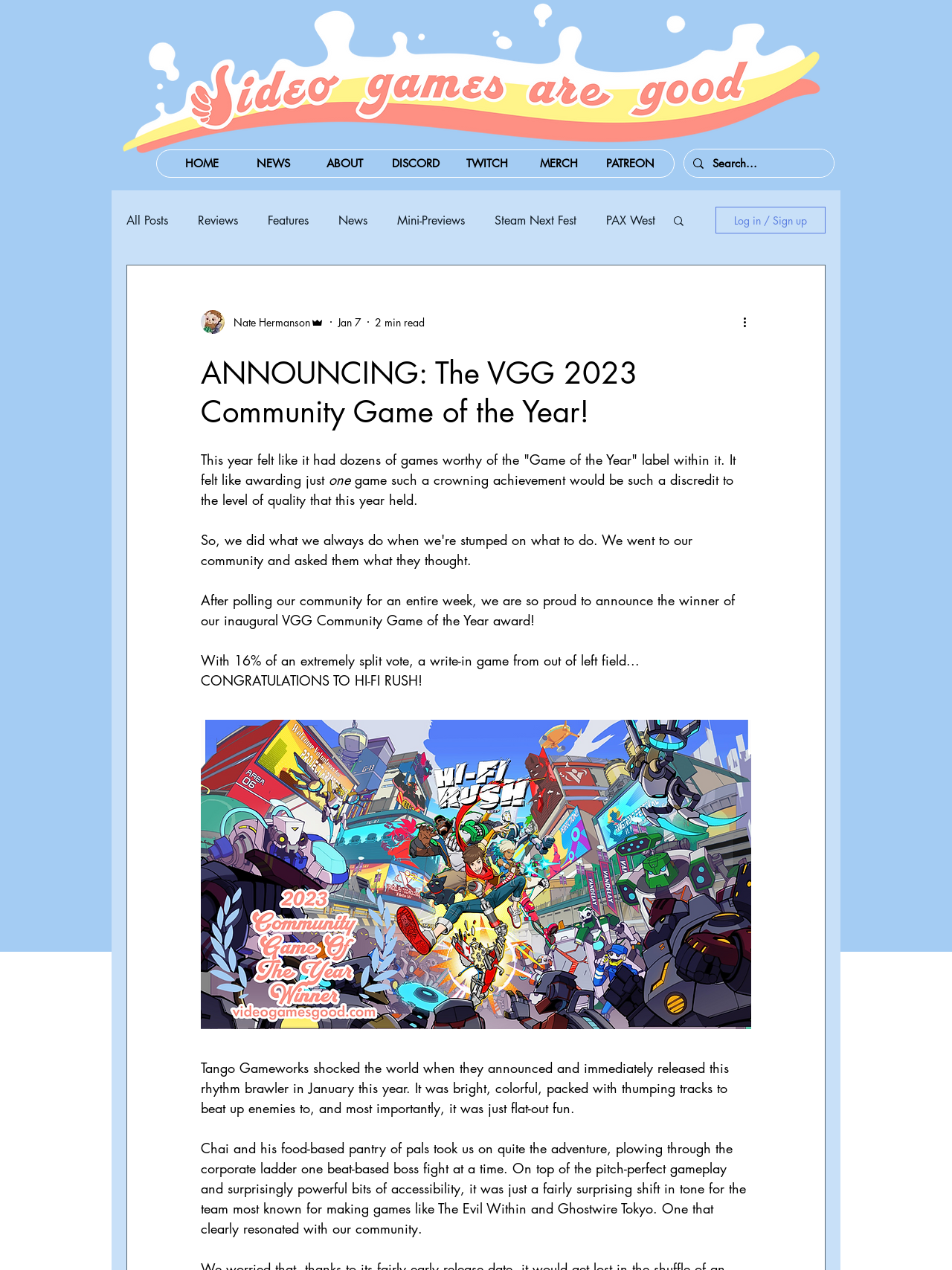What is the name of the author of the latest article?
Refer to the image and give a detailed answer to the question.

The author's name can be found at the top of the article content, where it is stated 'Nate Hermanson' along with the label 'Admin' and the date 'Jan 7'.